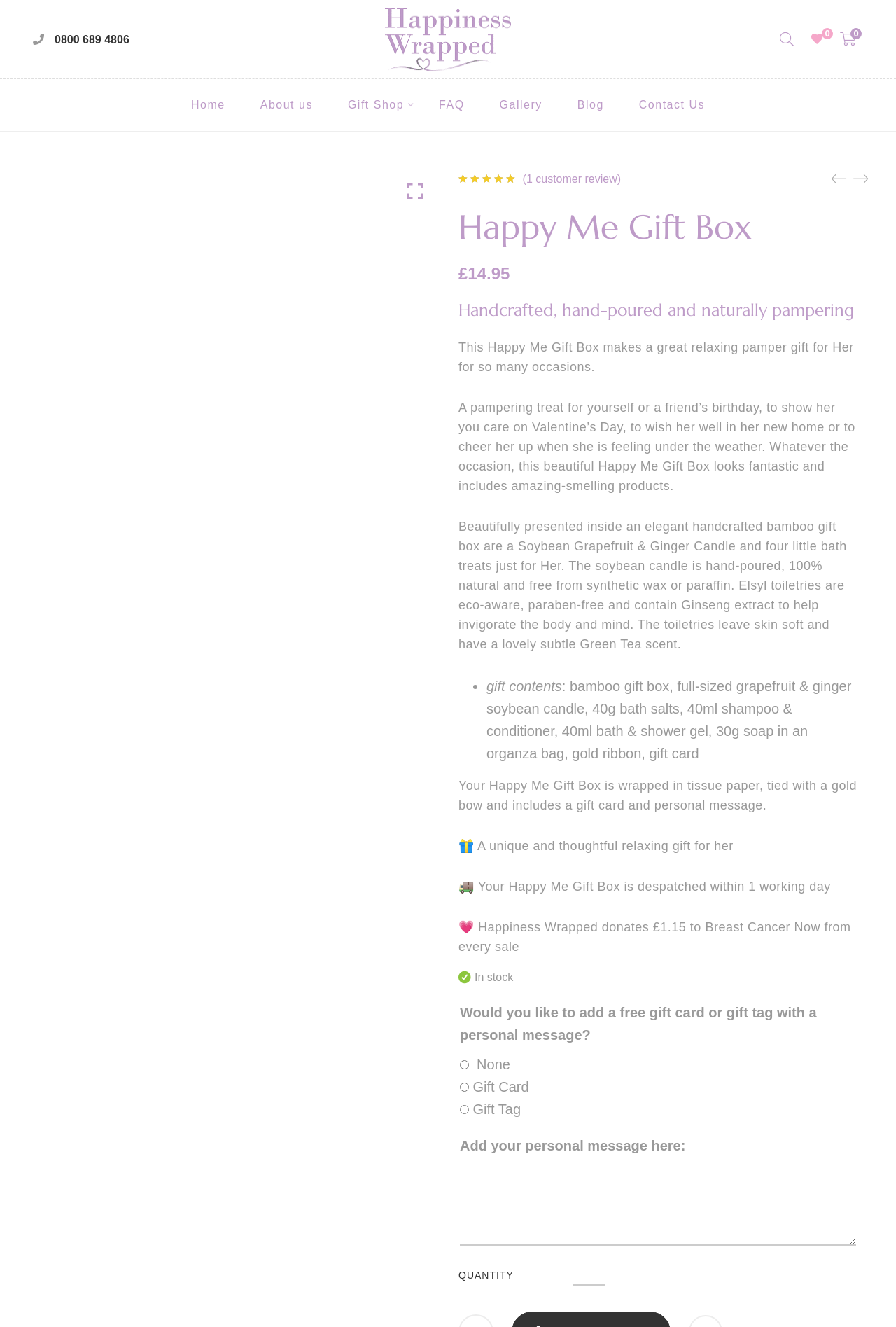Create an elaborate caption that covers all aspects of the webpage.

This webpage is about a product called "Happy Me Gift Box" which is a gift set containing pampering treats for women. At the top of the page, there is a navigation menu with links to "Home", "About us", "Gift Shop", "FAQ", "Gallery", "Blog", and "Contact Us". Below the navigation menu, there is a section with a phone number and links to "Happiness Wrapped", "Search", "Wishlist", and "Shopping Cart".

The main content of the page is about the "Happy Me Gift Box" product. There is a large image of the product, and below it, there is a section with a 5-star rating and a link to customer reviews. The product name "Happy Me Gift Box" is displayed in a large font, followed by a description of the product, which is a handcrafted, hand-poured, and naturally pampering gift set.

The product description is divided into several paragraphs, which explain the contents of the gift box, including a soybean candle, bath treats, and other pampering products. There is also a list of the gift contents, which includes the bamboo gift box, candle, bath salts, shampoo, conditioner, bath and shower gel, soap, and a gift card.

Below the product description, there are several sections, including a section about the gift wrapping, which includes a gold bow and a gift card with a personal message. There is also a section about the shipping, which states that the product is dispatched within one working day. Additionally, there is a section about a donation to Breast Cancer Now from every sale.

The page also includes a section where customers can add a free gift card or gift tag with a personal message. There are radio buttons to select either a gift card or a gift tag, and a text box to enter the personal message. Below this section, there is a section to select the product quantity, with a spin button to increase or decrease the quantity.

Finally, at the bottom of the page, there is a link to go back to the top of the page.